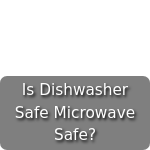Provide a short answer to the following question with just one word or phrase: What type of appliances are mentioned in the button's label?

Dishwashers and microwaves